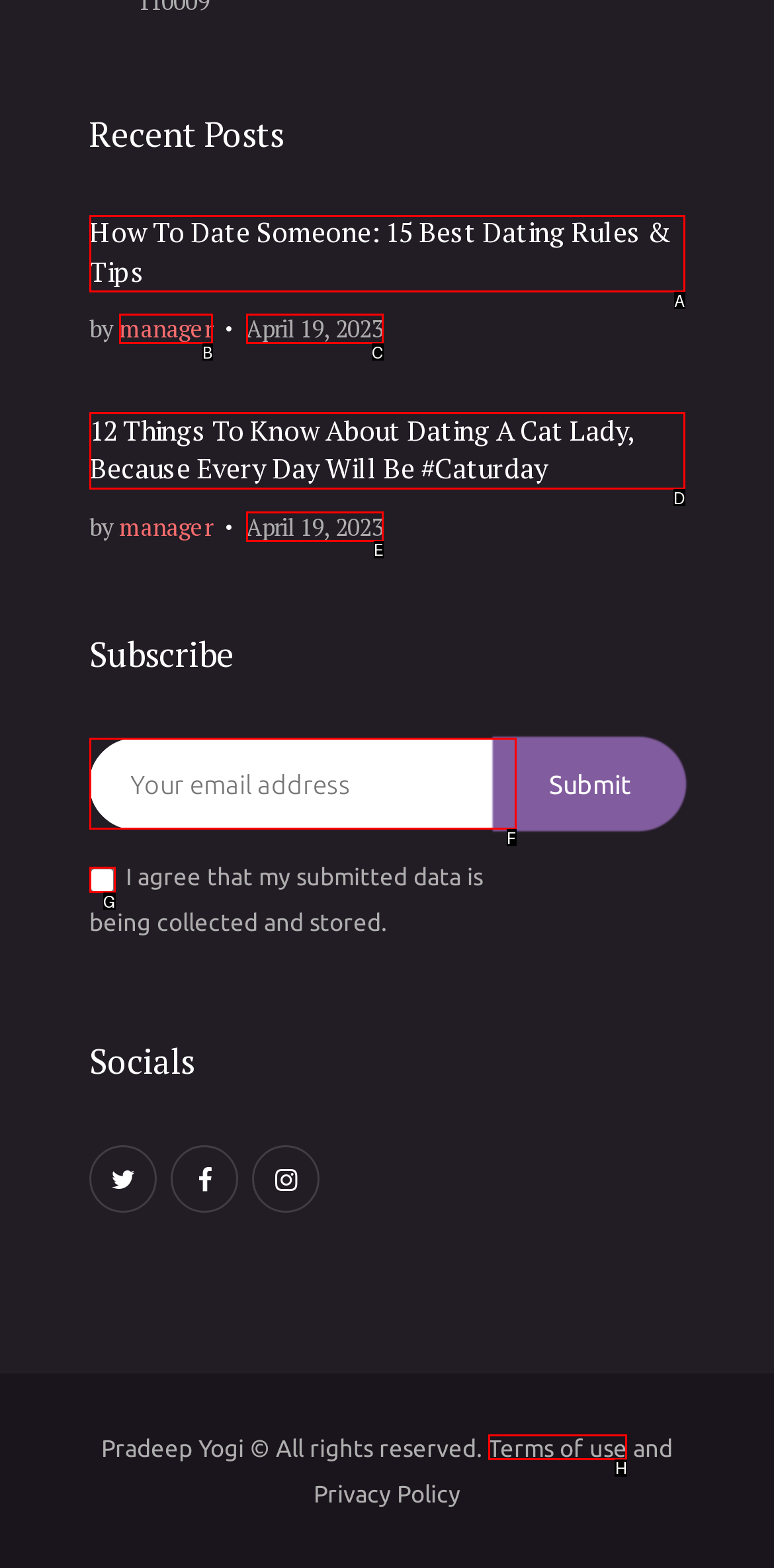Identify the correct UI element to click for this instruction: Play Animal jam – Play wild for PC
Respond with the appropriate option's letter from the provided choices directly.

None